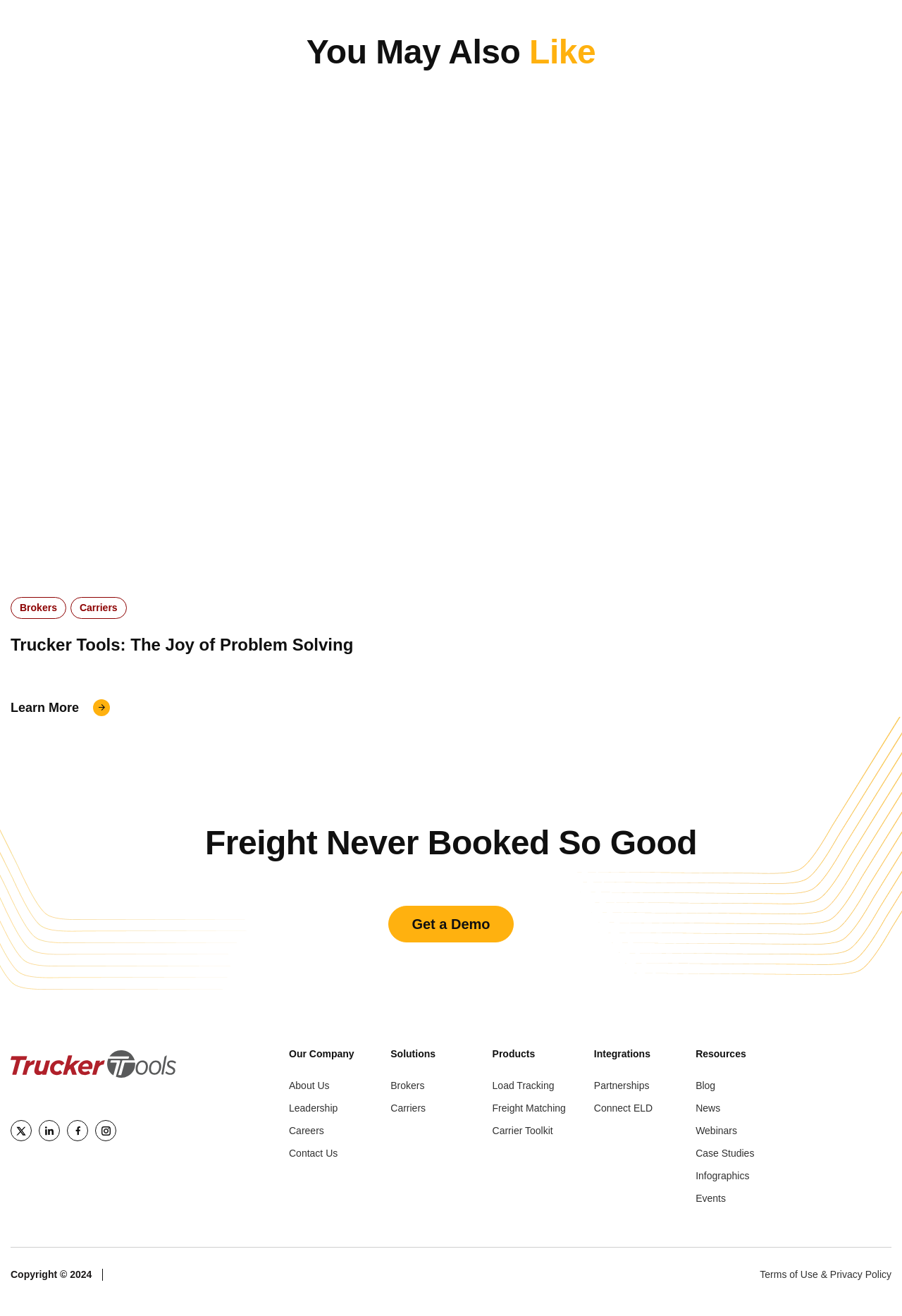What are the social media platforms available?
Give a thorough and detailed response to the question.

The social media platforms are listed at the bottom of the page, with their respective icons and links. They are Twitter, Linkedin, Facebook, and Instagram.